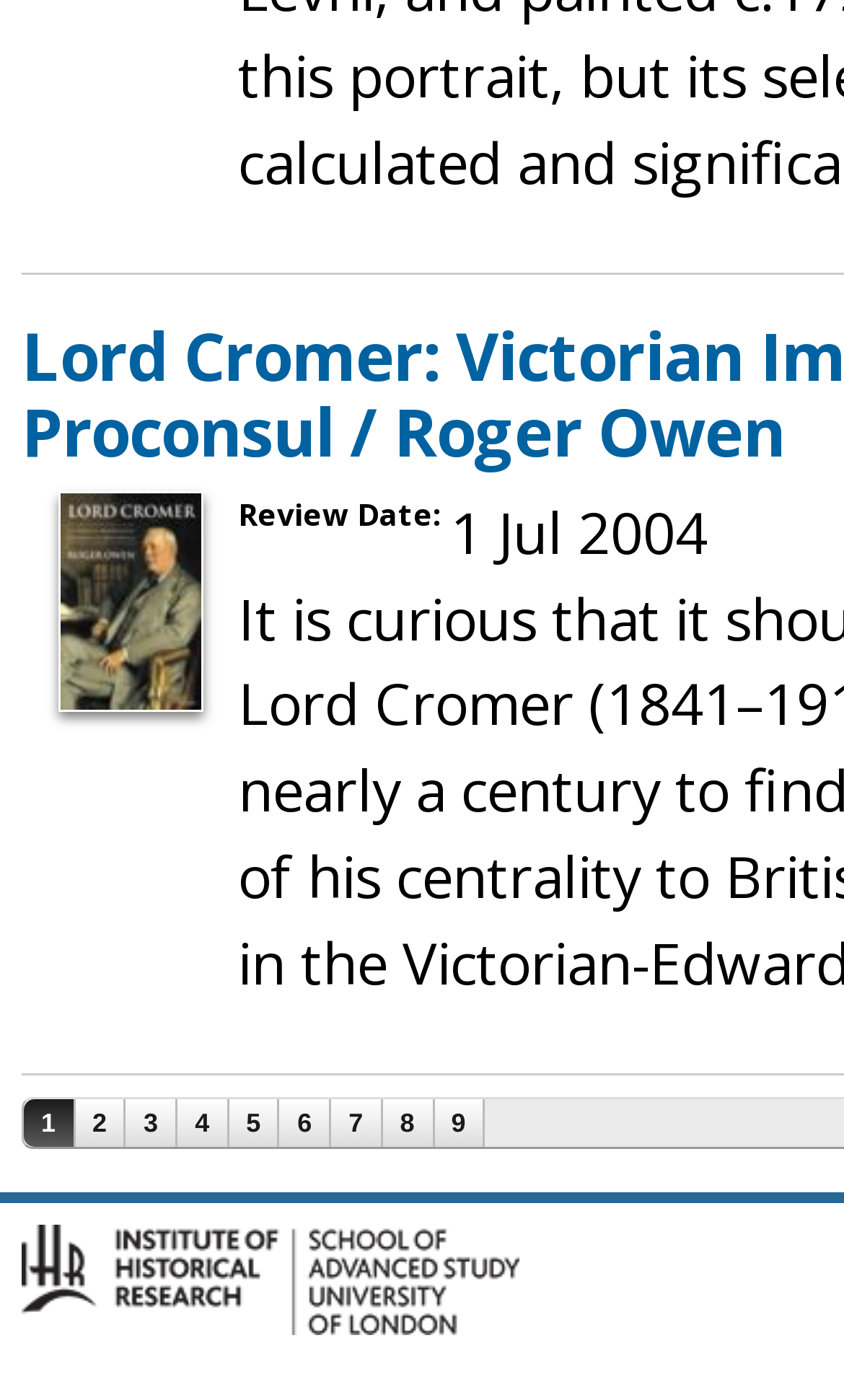Use a single word or phrase to answer the question: How many image elements are there?

2